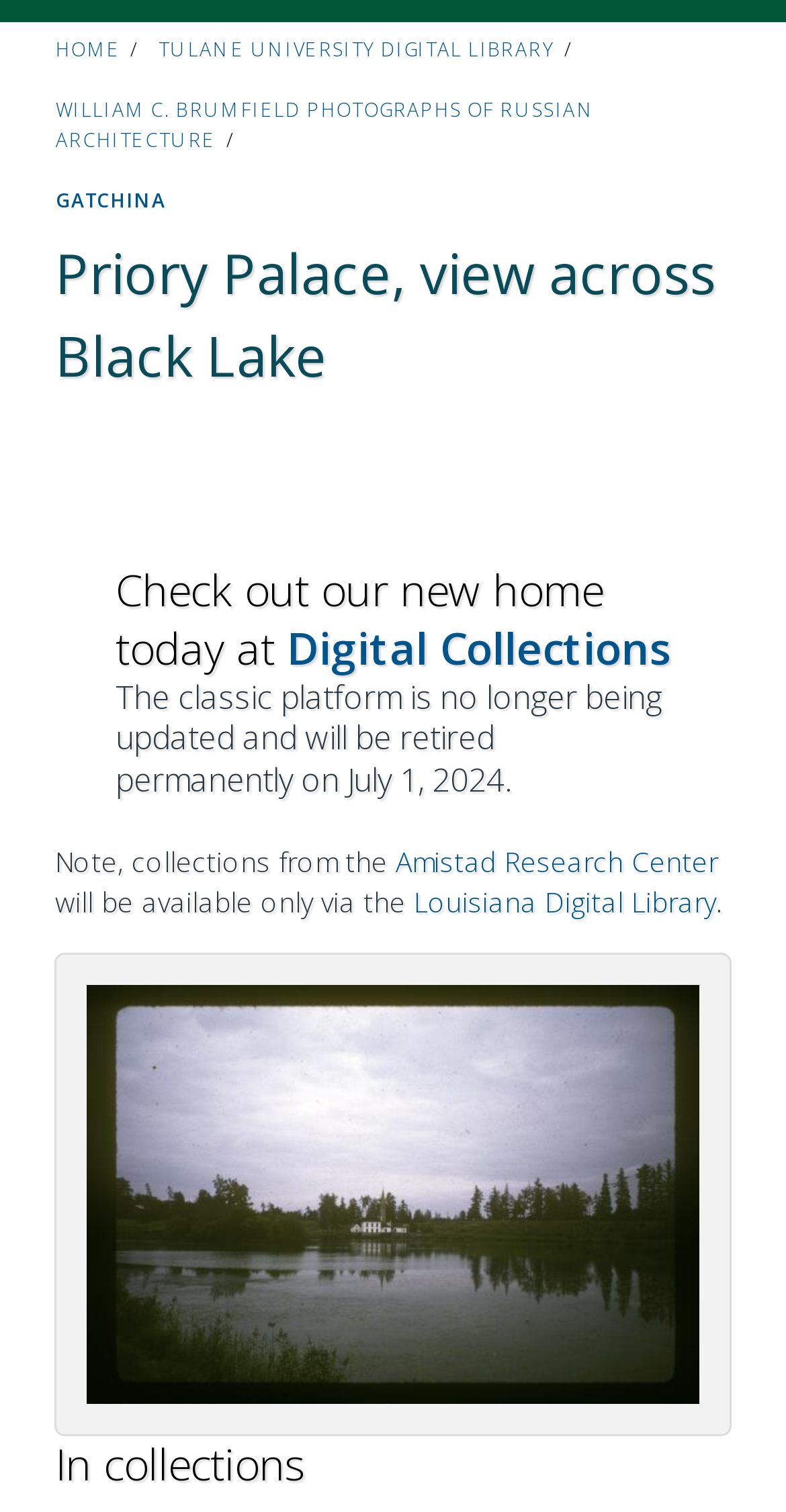Identify the coordinates of the bounding box for the element described below: "Tulane University Digital Library". Return the coordinates as four float numbers between 0 and 1: [left, top, right, bottom].

[0.202, 0.024, 0.718, 0.042]